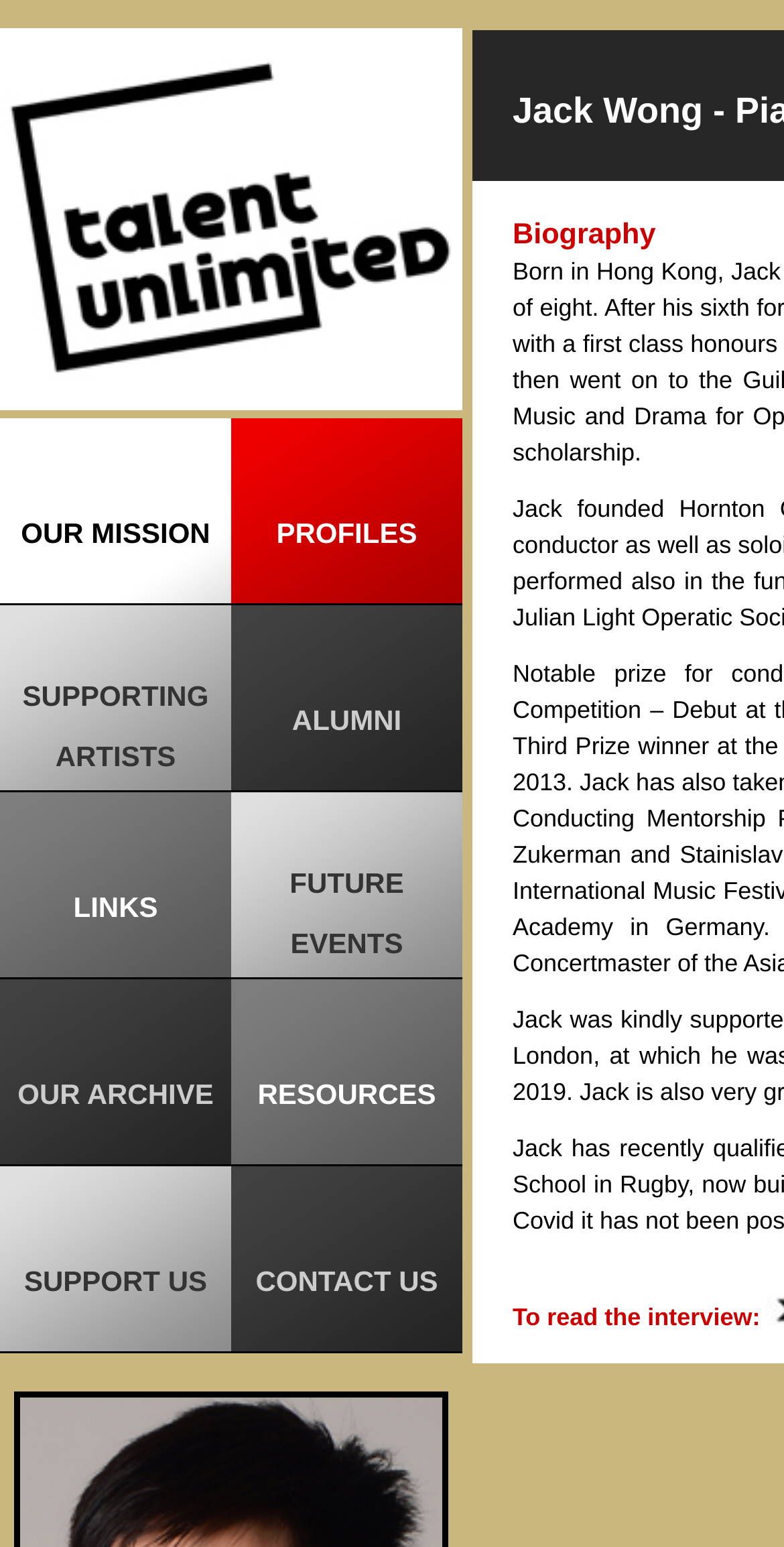Please answer the following question as detailed as possible based on the image: 
What is the position of the 'OUR MISSION' link?

According to the bounding box coordinates, the 'OUR MISSION' link is located at [0.0, 0.27, 0.295, 0.39], which indicates that it is positioned at the top left of the webpage.